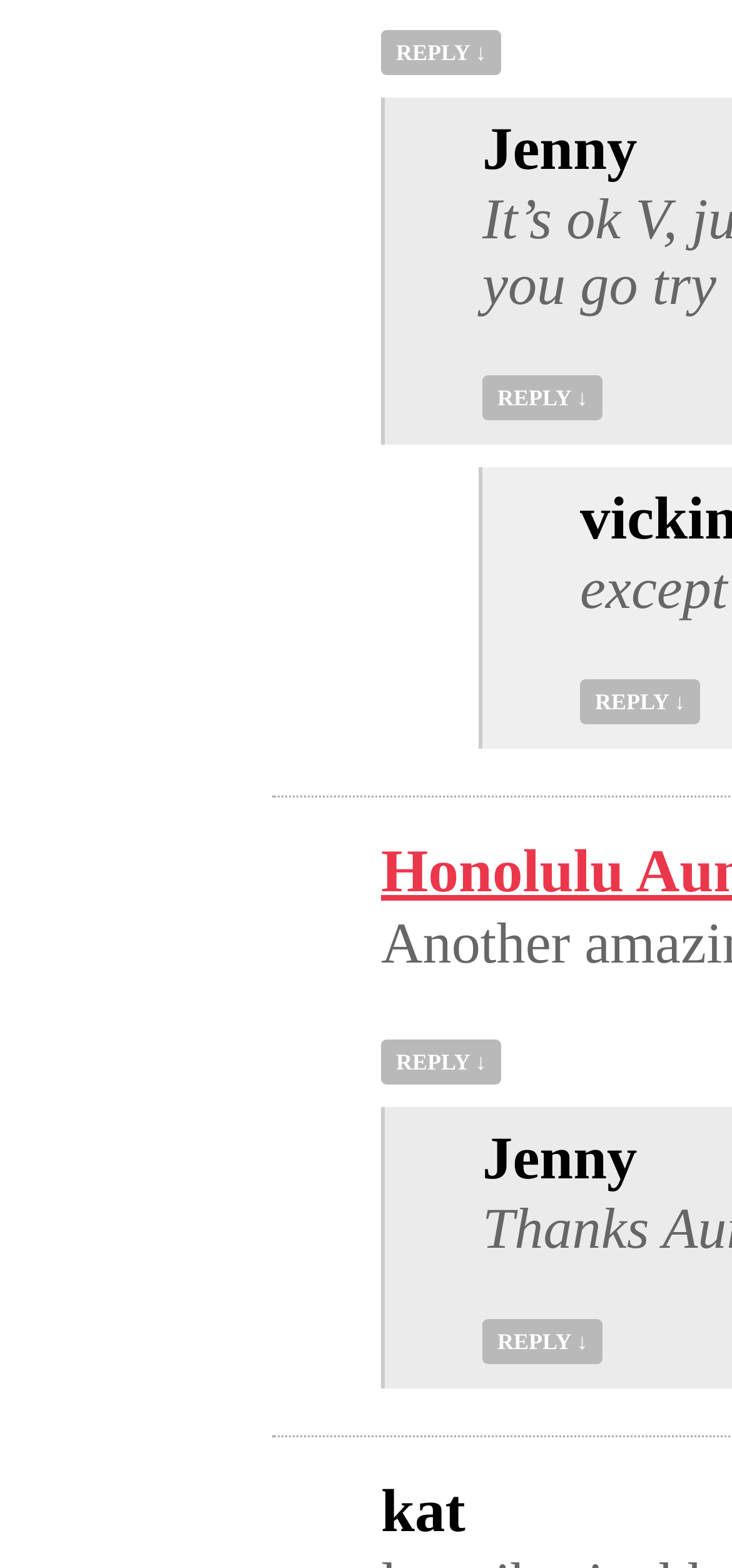How many users are mentioned?
Using the information from the image, provide a comprehensive answer to the question.

I counted the number of unique user names mentioned on the webpage, and there are 4 of them: vickinags, Jenny, Honolulu Aunty, and kat.